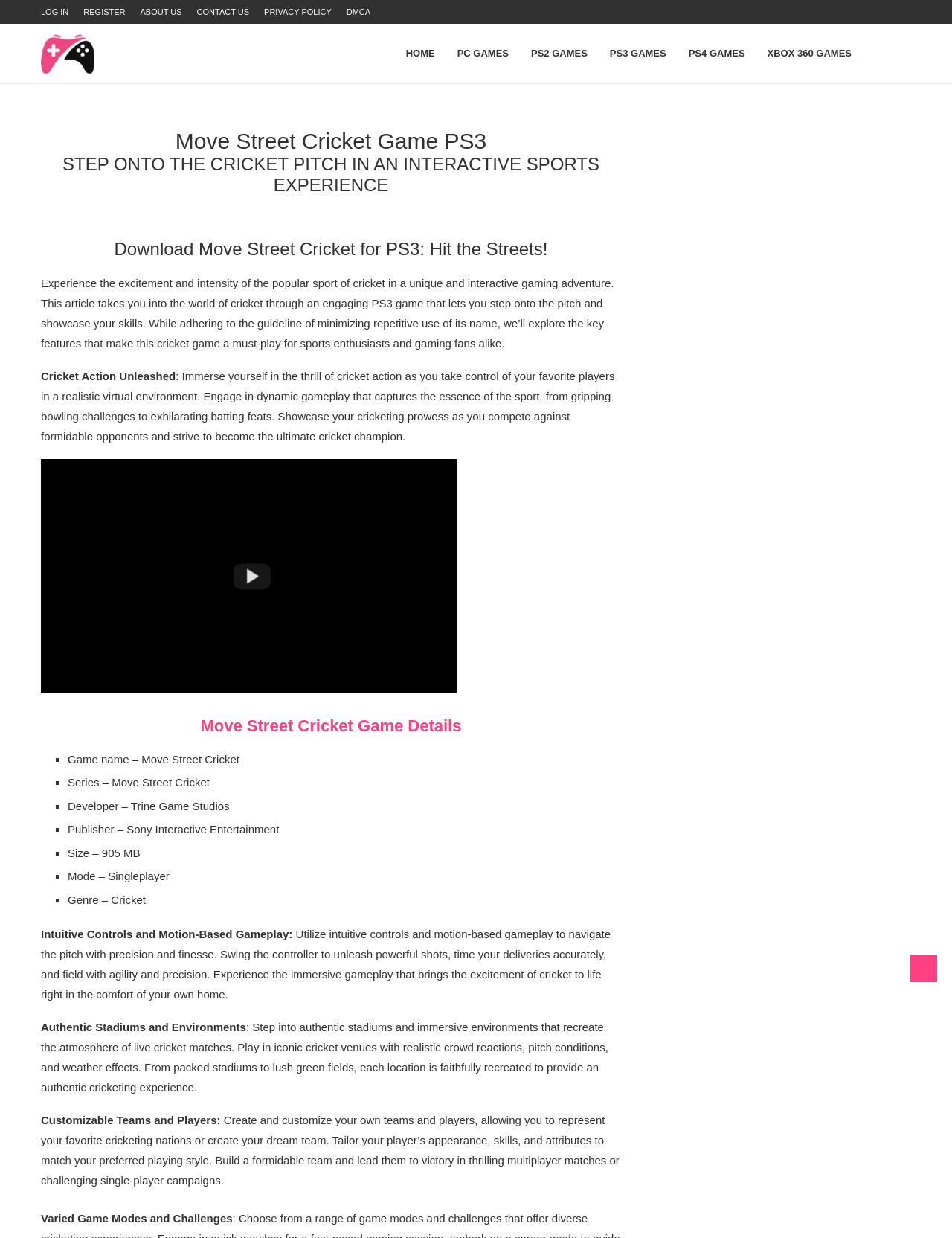What is the name of the game being described?
Provide an in-depth and detailed answer to the question.

The name of the game is mentioned in the heading 'Move Street Cricket Game PS3' and also in the game details section as 'Game name – Move Street Cricket'.